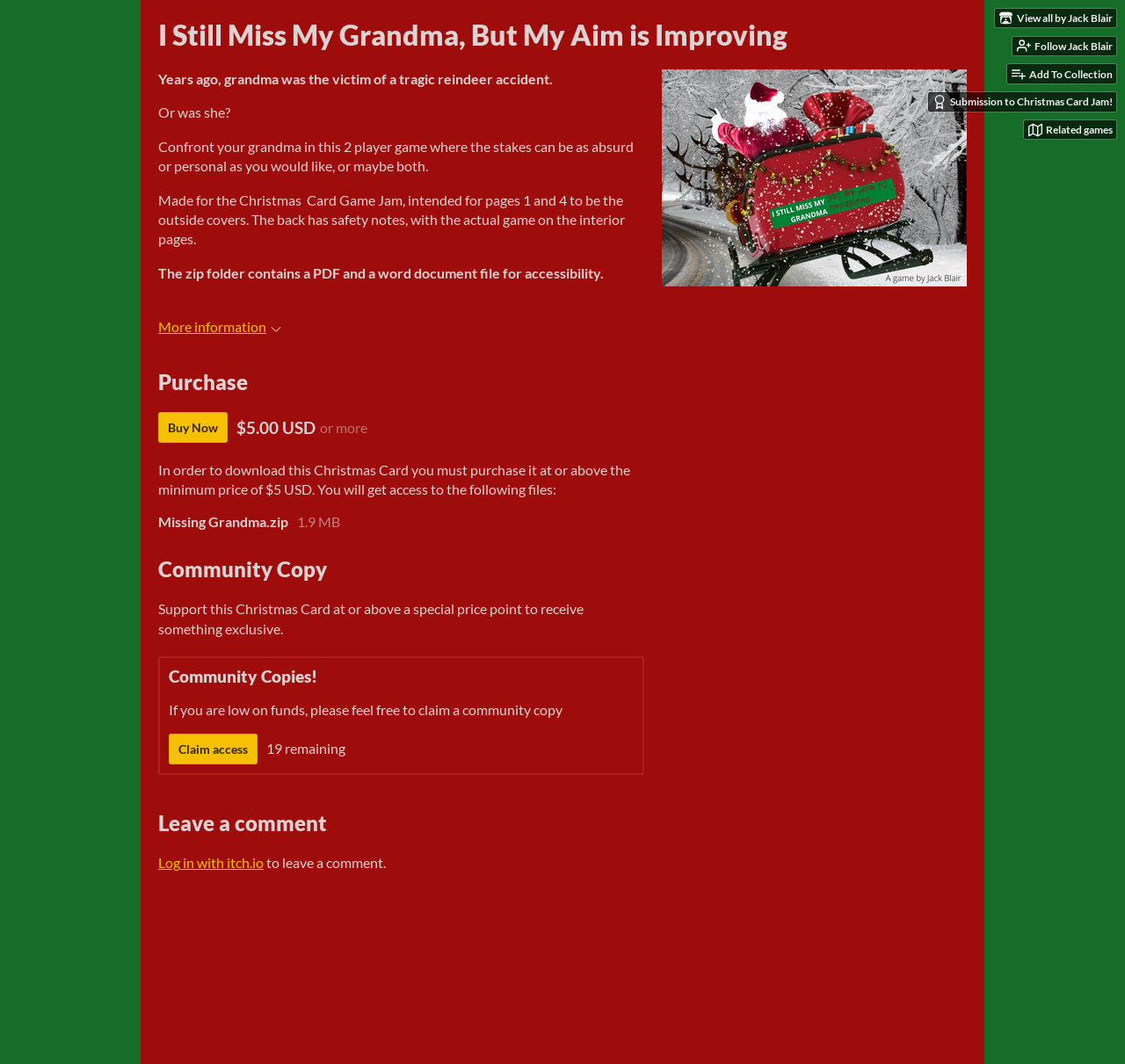Identify the bounding box coordinates for the region to click in order to carry out this instruction: "Add to collection". Provide the coordinates using four float numbers between 0 and 1, formatted as [left, top, right, bottom].

[0.895, 0.061, 0.992, 0.078]